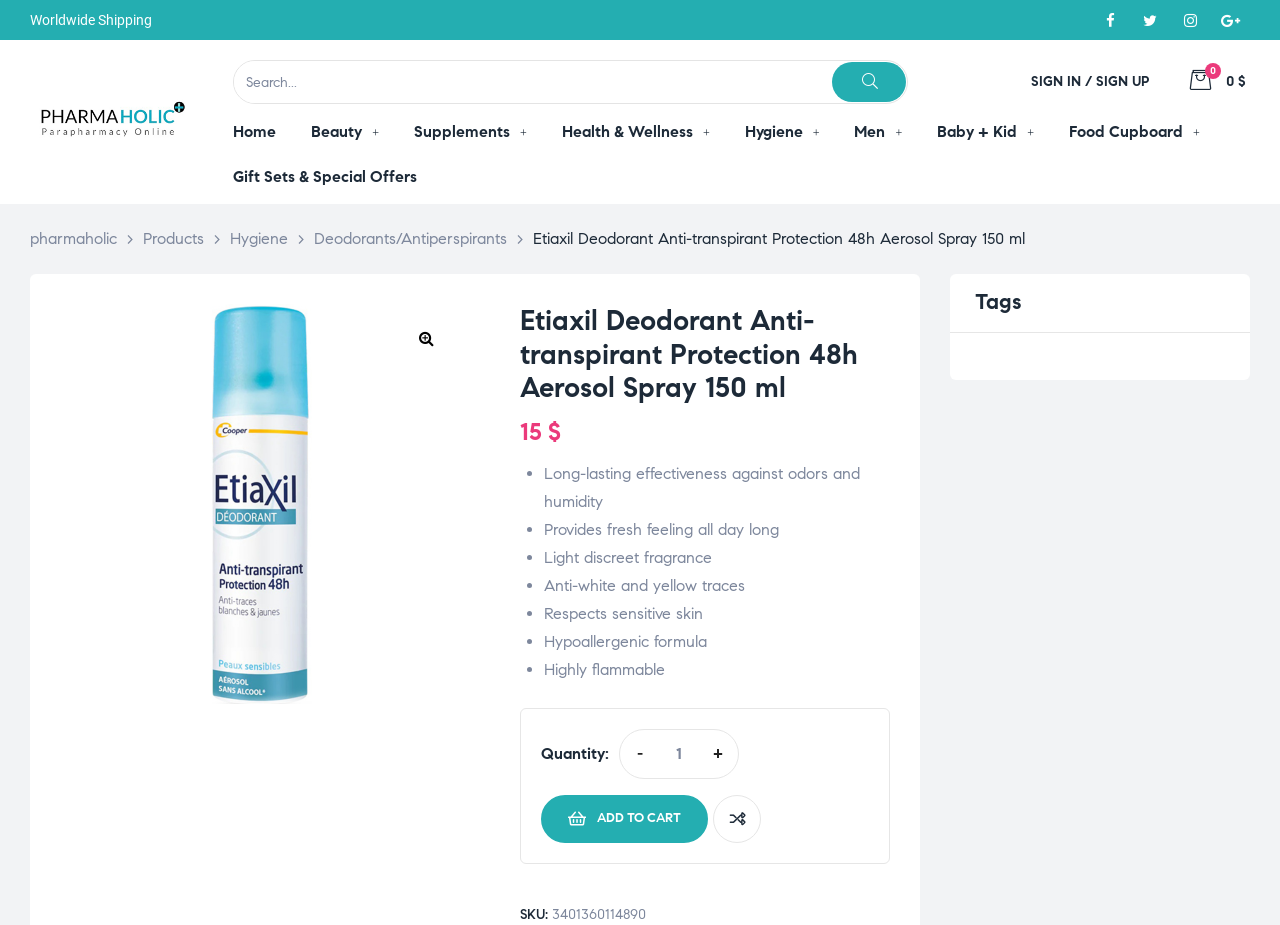Offer an in-depth caption of the entire webpage.

This webpage is about a product, specifically the Etiaxil Deodorant Anti-transpirant Protection 48h Aerosol Spray 150 ml. At the top of the page, there are several links to social media platforms, including Facebook, Twitter, Instagram, and Google-plus, as well as a search bar and a link to sign in or sign up. Below this, there is a navigation menu with links to various categories, such as Home, Beauty, Supplements, Health & Wellness, Hygiene, Men, Baby & Kid, and Food Cupboard.

The main content of the page is dedicated to the product, with a large image of the deodorant spray on the left side and a description on the right side. The product name, "Etiaxil Deodorant Anti-transpirant Protection 48h Aerosol Spray 150 ml", is displayed prominently, along with its price, $15. Below this, there is a list of features and benefits, including long-lasting effectiveness against odors and humidity, providing a fresh feeling all day long, light discreet fragrance, anti-white and yellow traces, respecting sensitive skin, hypoallergenic formula, and being highly flammable.

Underneath the product description, there is a section to select the quantity of the product, with a spin button to increase or decrease the quantity. There are also buttons to add the product to the cart or to compare it with other products. At the bottom of the page, there is a section displaying the product's SKU number.

On the top-right corner of the page, there is a link to the pharmaholic website, and below it, there are links to various categories, including Products, Hygiene, and Deodorants/Antiperspirants.